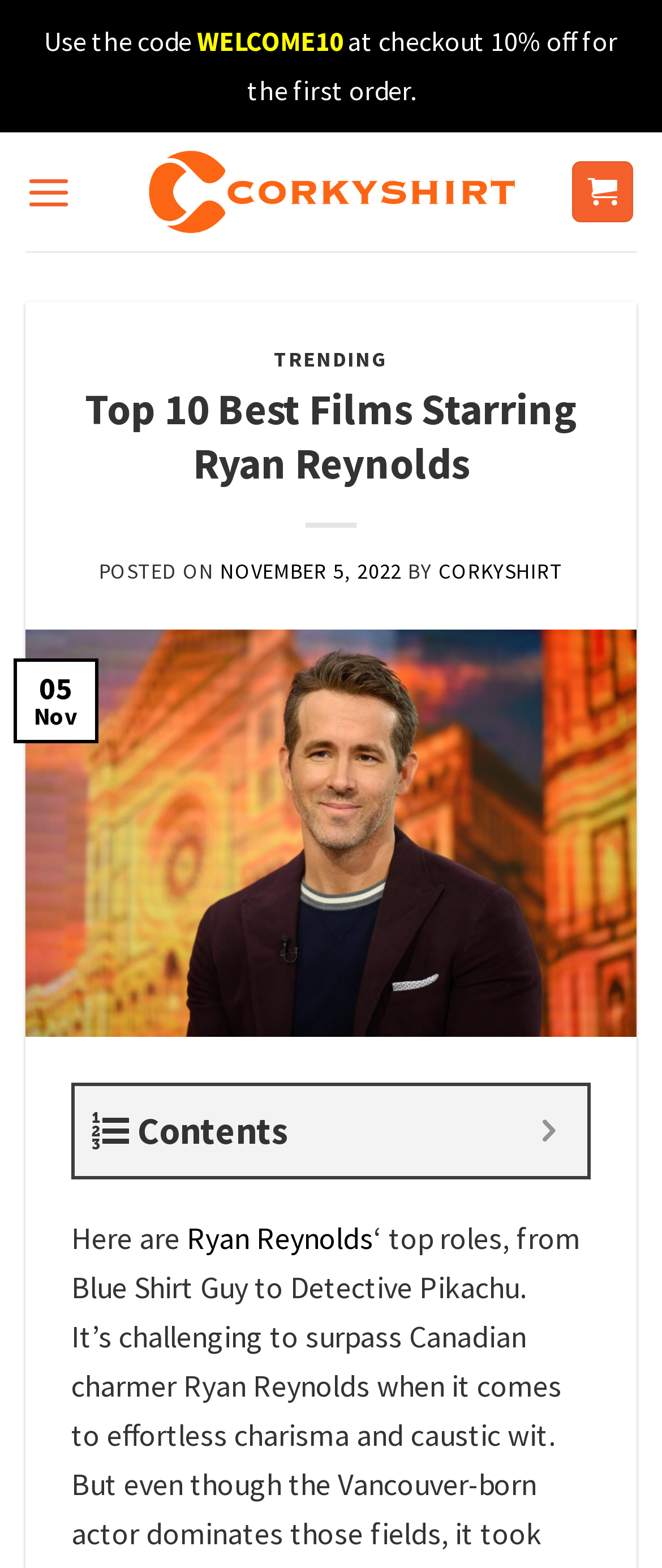Generate an in-depth caption that captures all aspects of the webpage.

The webpage appears to be an article about the top 10 best films starring Ryan Reynolds. At the top of the page, there is a promotional banner with a discount code "WELCOME10" for 10% off the first order. Below the banner, there is a logo of "Corkyshirt" with a link to the website.

On the left side of the page, there is a menu link that expands to reveal the main menu. Next to the menu link, there is a social media icon represented by a Unicode character "\ue908".

The main content of the page is divided into sections. The first section has a heading "TRENDING" with a link to the trending page. Below the heading, there is a title "Top 10 Best Films Starring Ryan Reynolds" with a posting date "NOVEMBER 5, 2022" and the author "CORKYSHIRT".

The article content starts with a brief introduction, mentioning Ryan Reynolds' top roles, from Blue Shirt Guy to Detective Pikachu. Below the introduction, there is an image related to the article, likely a poster or a screenshot from one of Ryan Reynolds' films.

On the right side of the page, there is a table of contents with a button labeled "Contents". The table of contents likely provides links to different sections of the article.

Throughout the page, there are several links to other pages, including the trending page, the main menu, and the author's page. The overall layout of the page is organized, with clear headings and concise text.